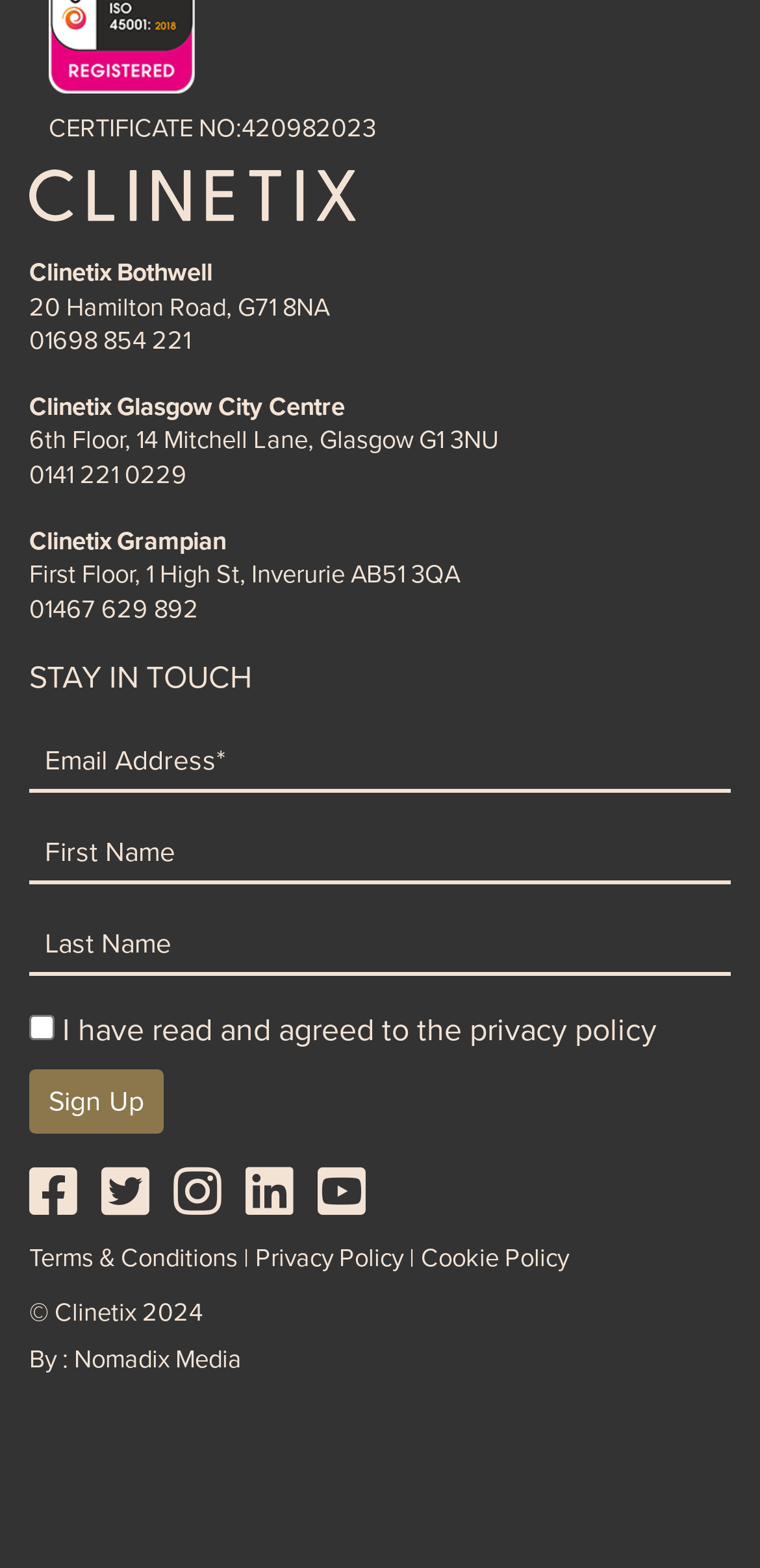Using the provided element description, identify the bounding box coordinates as (top-left x, top-left y, bottom-right x, bottom-right y). Ensure all values are between 0 and 1. Description: Sign Up

[0.038, 0.683, 0.215, 0.724]